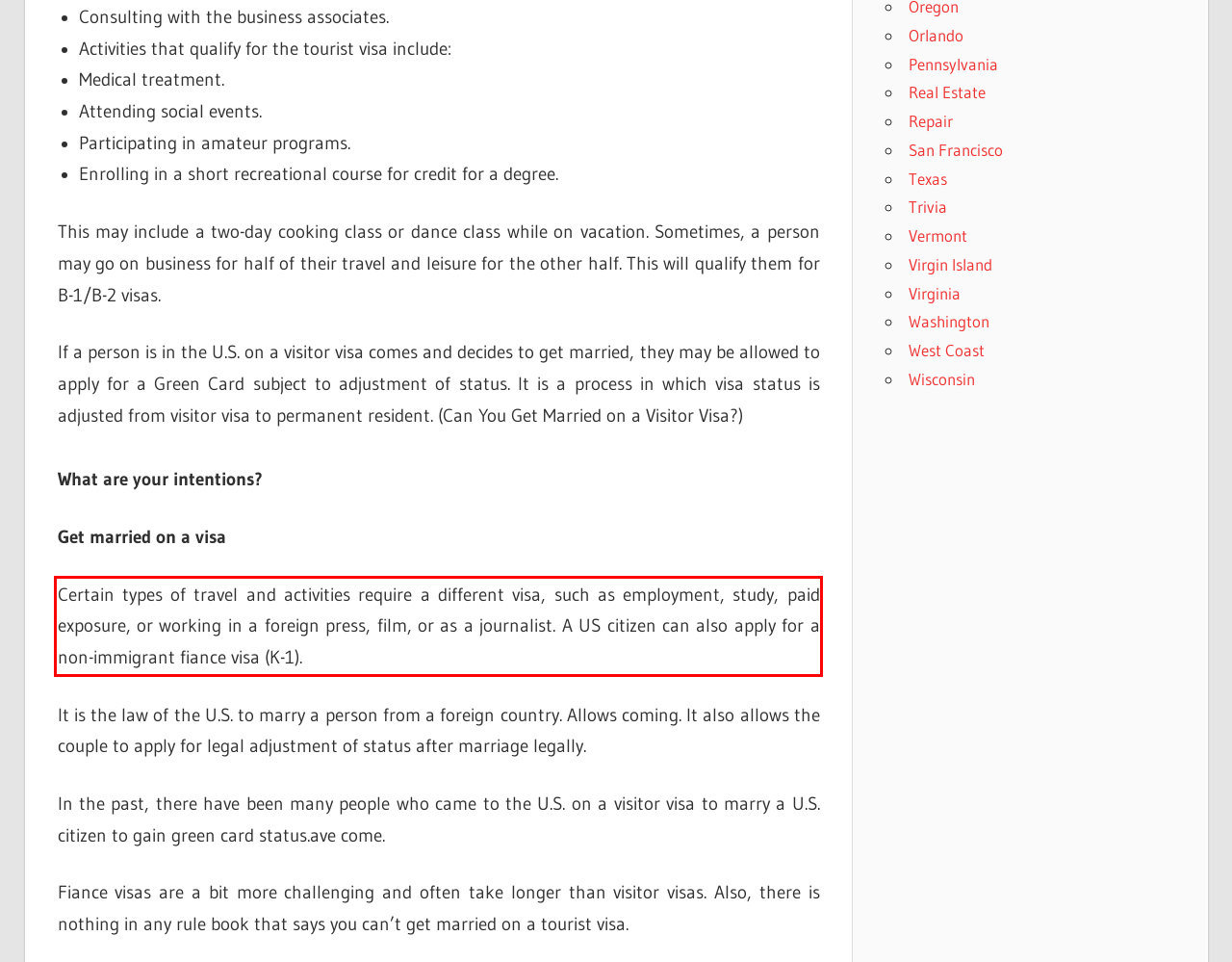You are looking at a screenshot of a webpage with a red rectangle bounding box. Use OCR to identify and extract the text content found inside this red bounding box.

Certain types of travel and activities require a different visa, such as employment, study, paid exposure, or working in a foreign press, film, or as a journalist. A US citizen can also apply for a non-immigrant fiance visa (K-1).